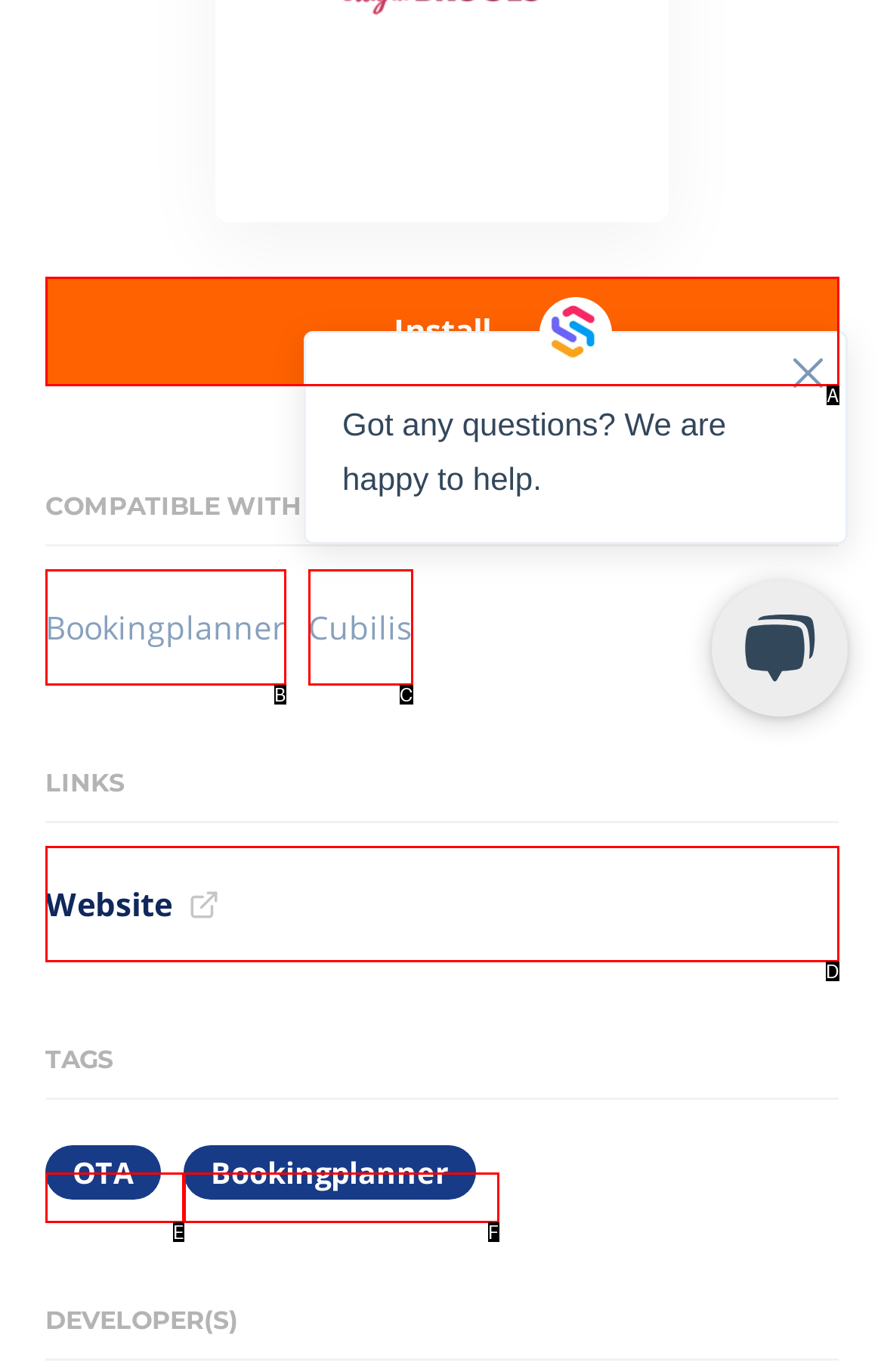Which option best describes: Bookingplanner
Respond with the letter of the appropriate choice.

B